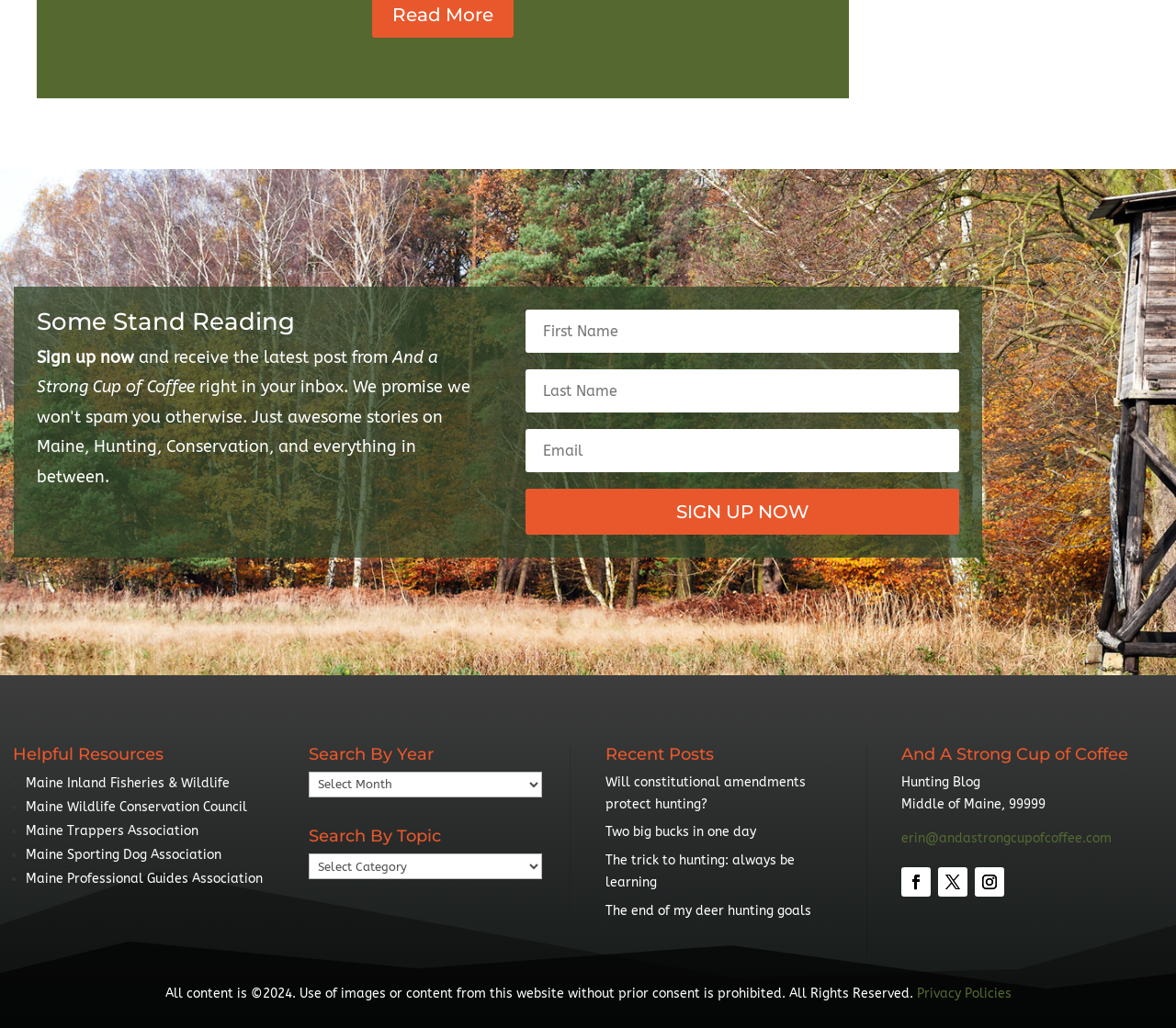Based on the image, please elaborate on the answer to the following question:
What is the copyright year of the website?

The text at the bottom of the page states 'All content is ©2024. Use of images or content from this website without prior consent is prohibited. All Rights Reserved.', which indicates that the copyright year of the website is 2024.